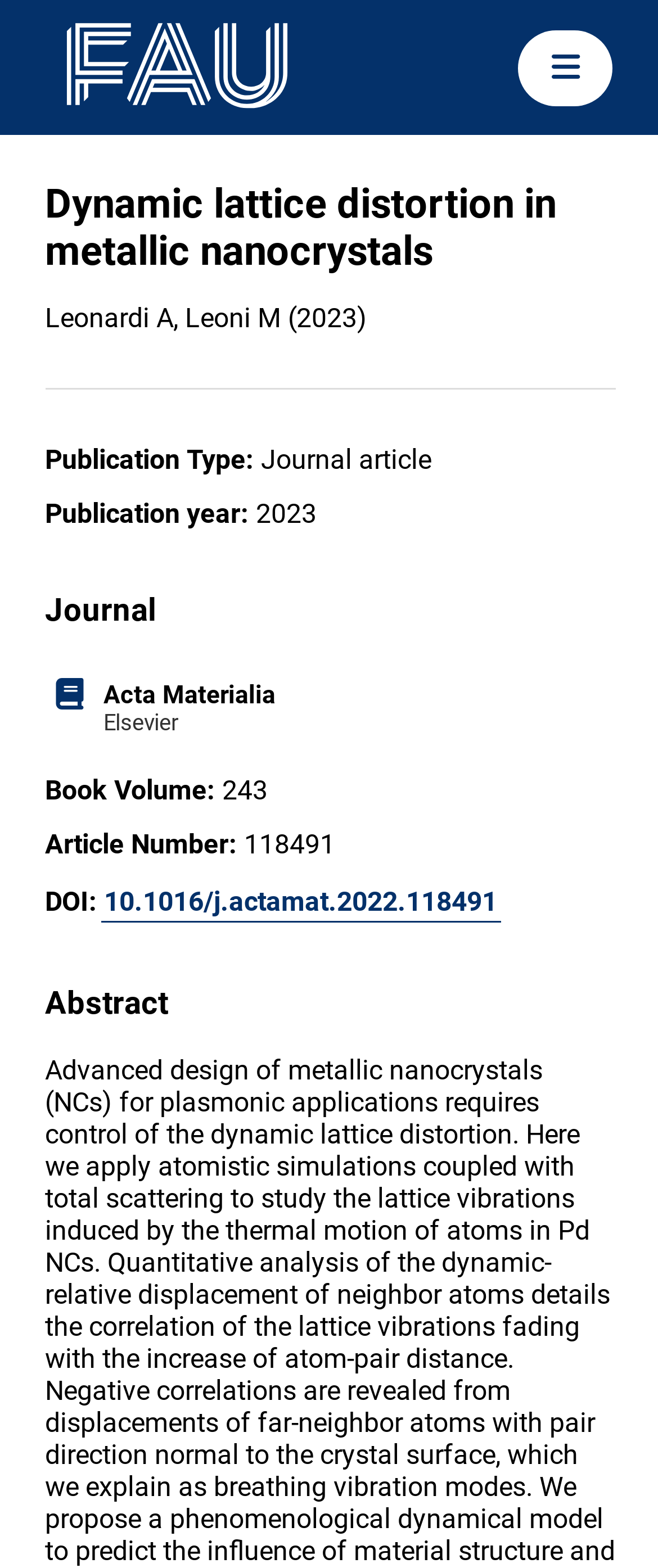Create a detailed summary of the webpage's content and design.

The webpage appears to be a publication page for a scientific article titled "Dynamic lattice distortion in metallic nanocrystals". At the top left, there is a logo of FAU (Friedrich-Alexander-Universität Erlangen-Nürnberg) with a link to the university's website. 

Below the logo, the title of the article is displayed in a large font, followed by the authors' names, "Leonardi A, Leoni M", and the publication year, "2023". 

A horizontal separator line divides the top section from the rest of the page. Below the separator, there are several sections of metadata about the publication, including the publication type, which is a "Journal article", and the publication year, "2023". 

The "Journal" section is headed by a subheading, and it contains a link to the journal "Acta Materialia Elsevier", accompanied by a small image. 

Further down, there are sections for "Book Volume", "Article Number", and "DOI", each with their corresponding values. The DOI section contains a link to the article's DOI. 

Finally, the "Abstract" section is headed by a subheading, but its content is not provided in the accessibility tree.